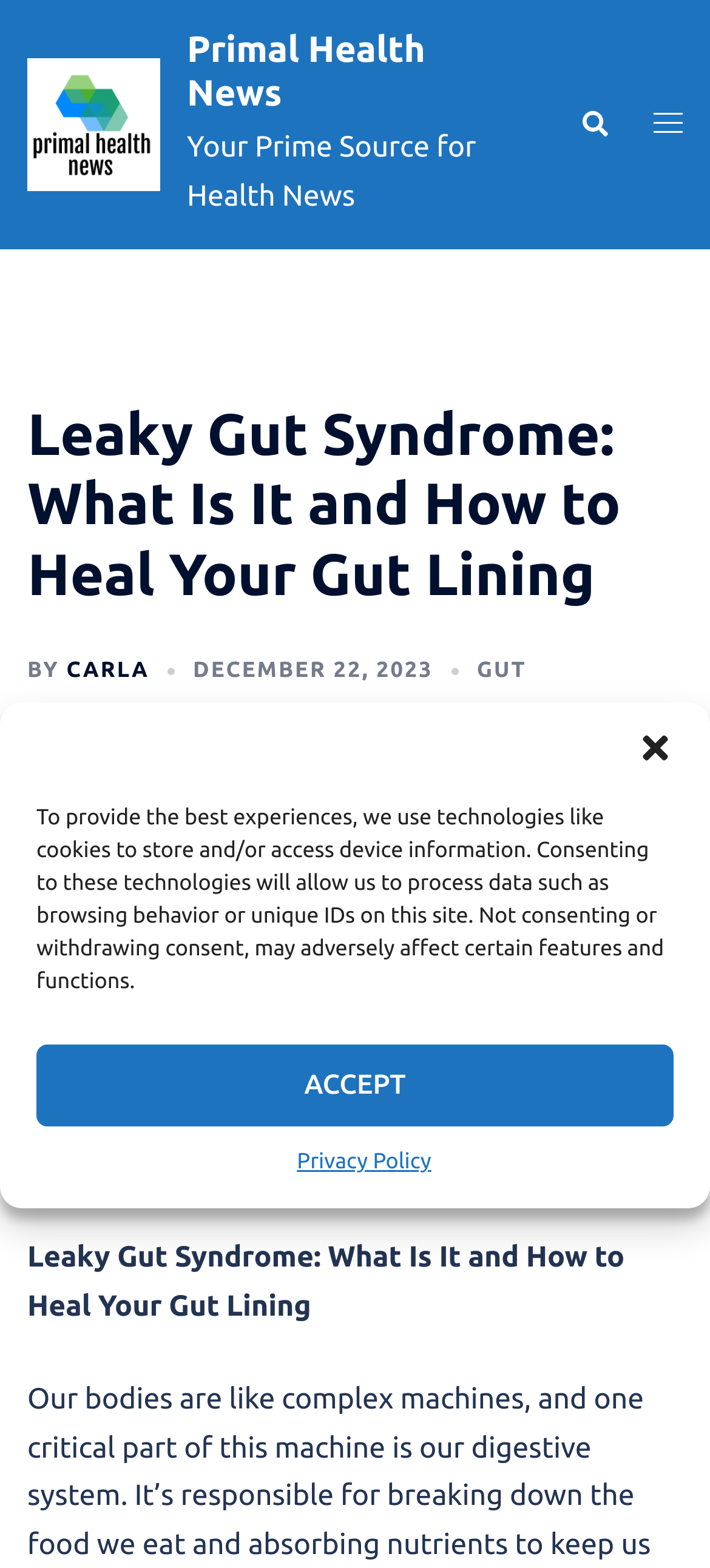Please specify the bounding box coordinates of the element that should be clicked to execute the given instruction: 'Search for health news'. Ensure the coordinates are four float numbers between 0 and 1, expressed as [left, top, right, bottom].

[0.815, 0.07, 0.856, 0.089]